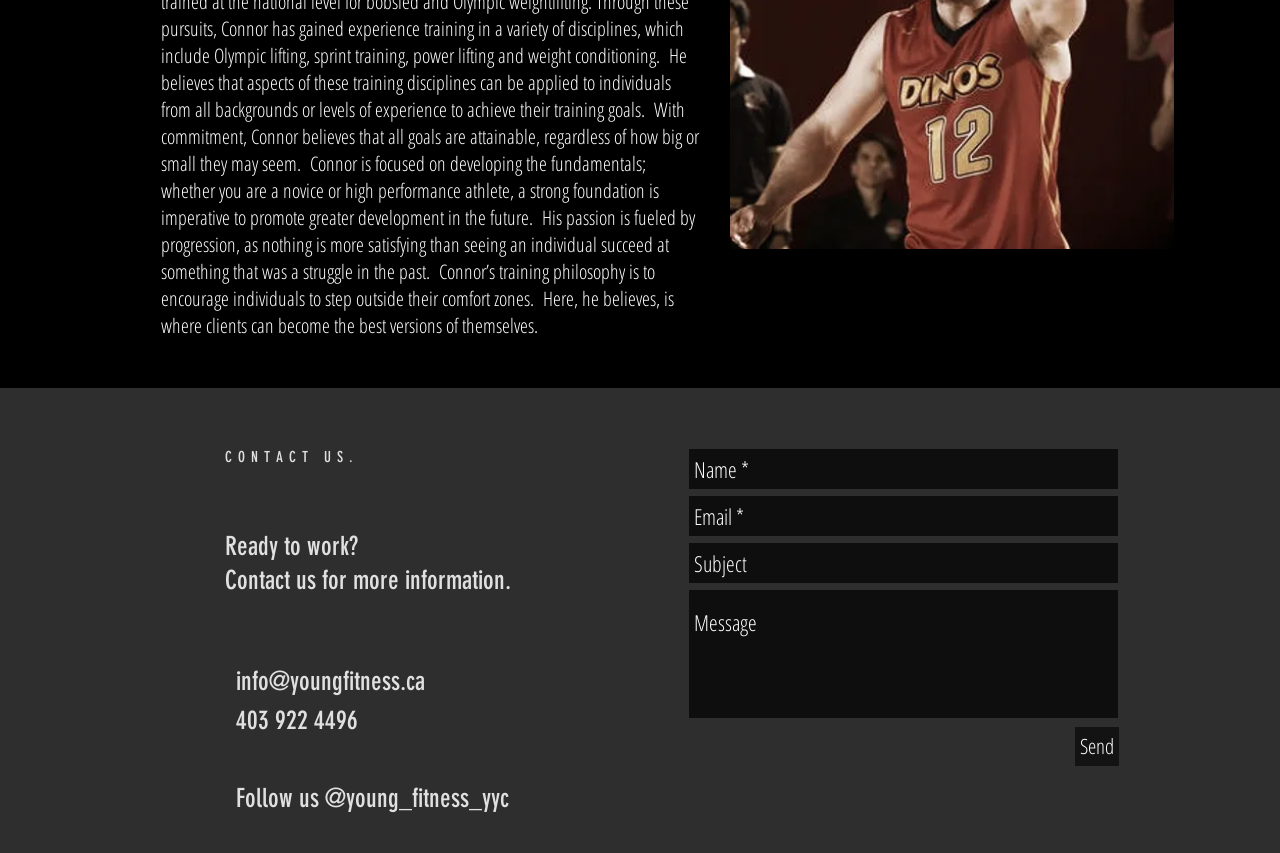Using the description: "aria-label="Email *" name="email" placeholder="Email *"", identify the bounding box of the corresponding UI element in the screenshot.

[0.538, 0.58, 0.874, 0.63]